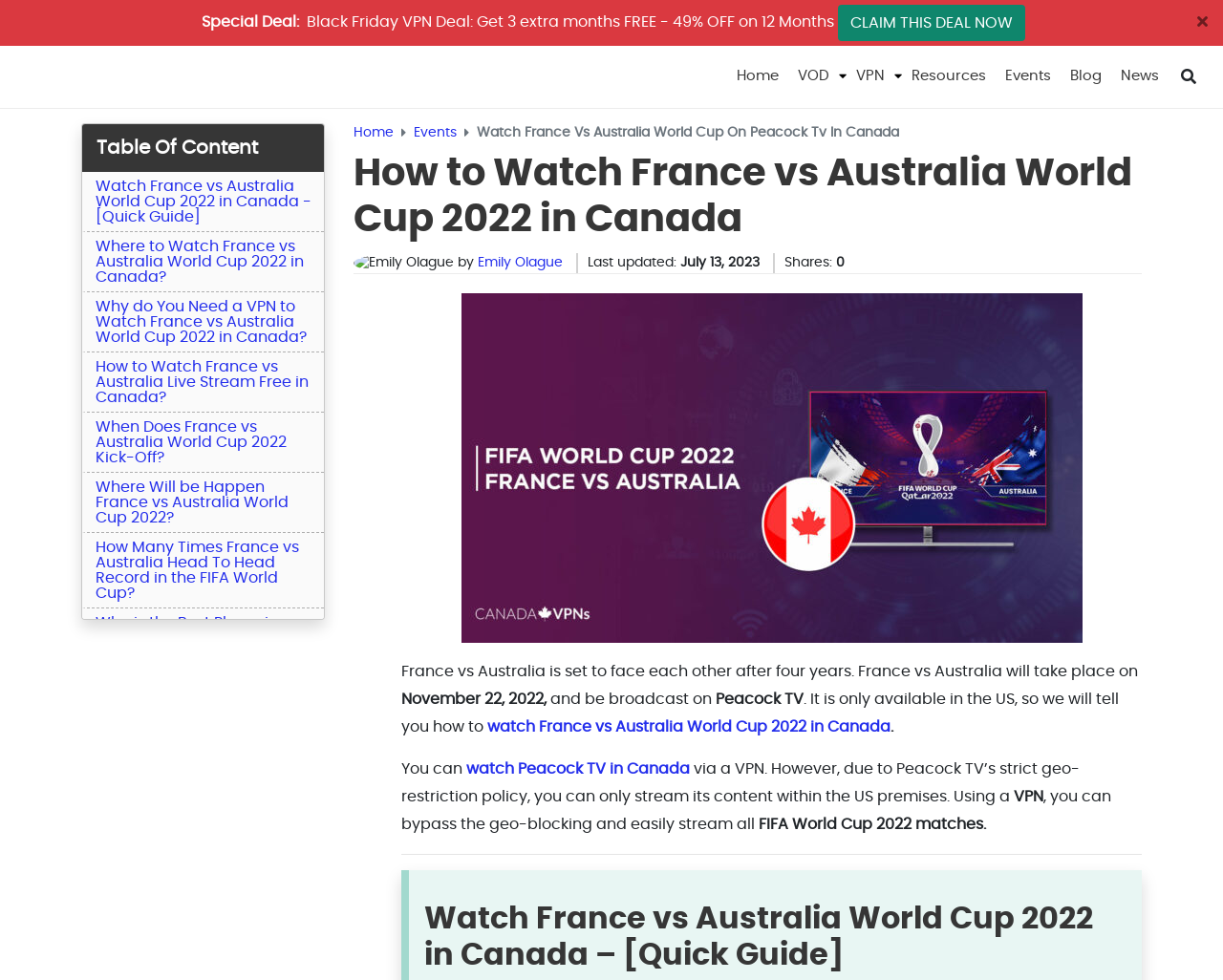Who is the author of the article?
Answer the question in a detailed and comprehensive manner.

I found the answer by looking at the text content of the webpage, specifically the section that mentions the author's name. It says 'by Emily Olague'.